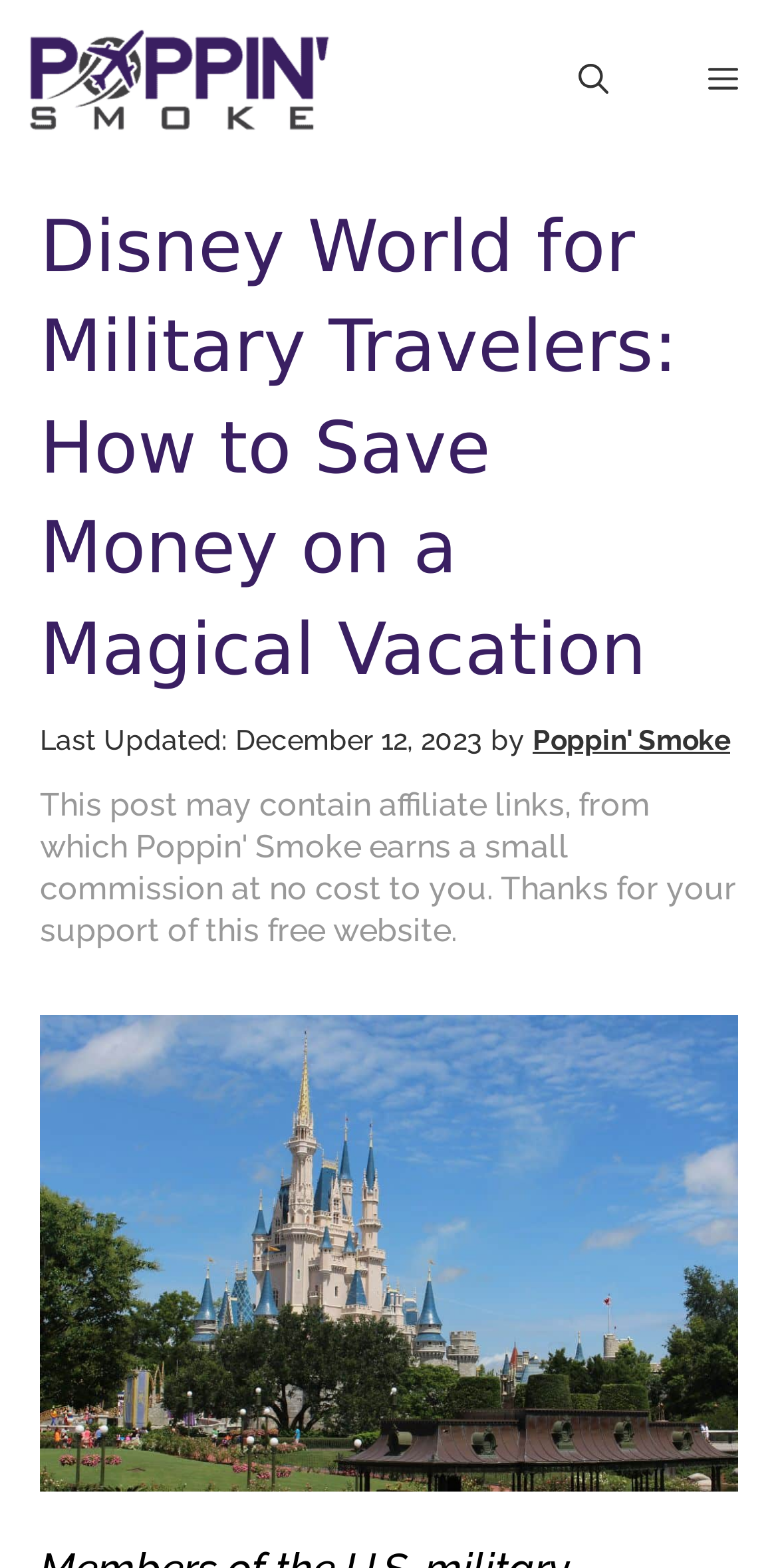Given the webpage screenshot and the description, determine the bounding box coordinates (top-left x, top-left y, bottom-right x, bottom-right y) that define the location of the UI element matching this description: See All

None